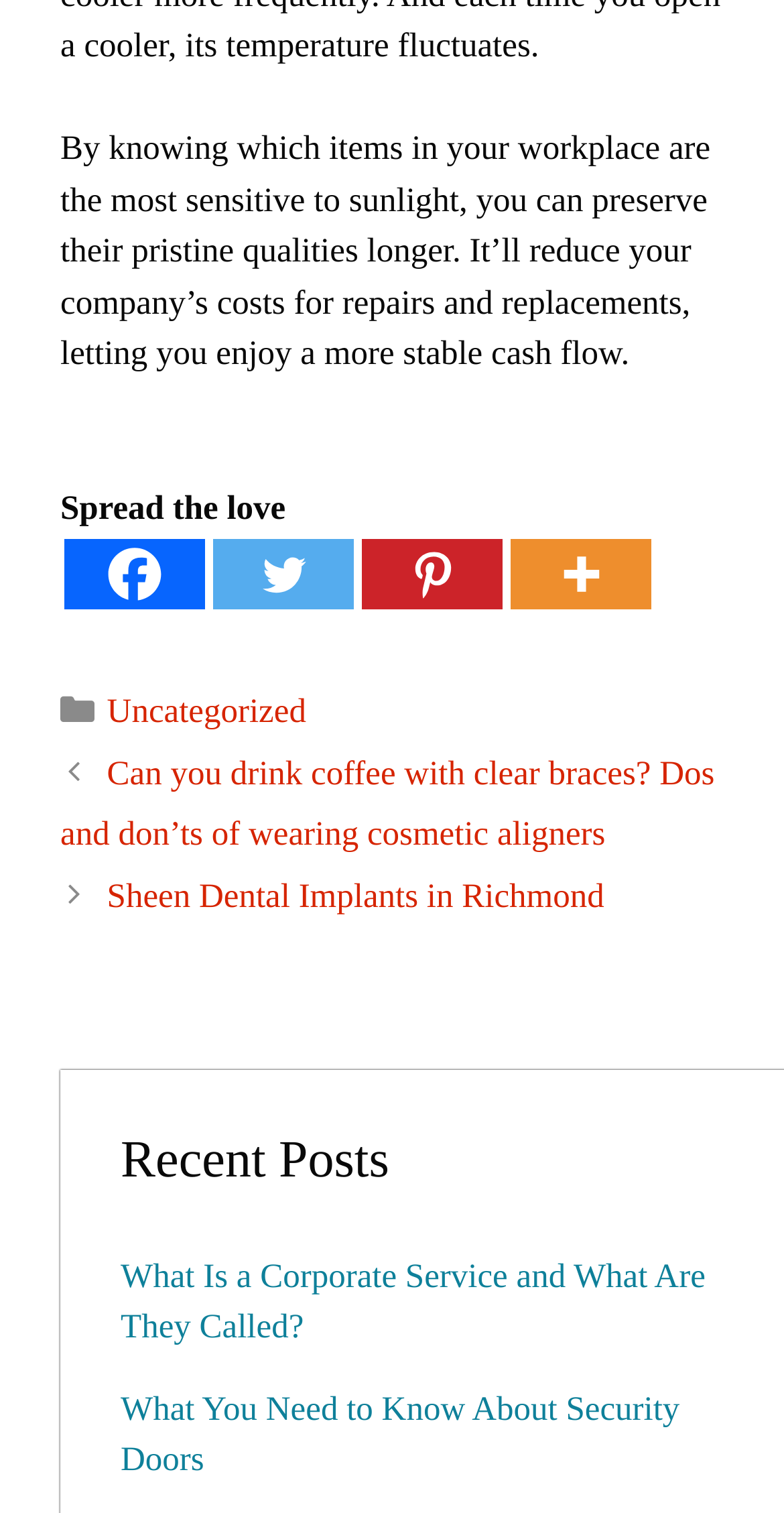Respond to the question below with a single word or phrase:
What is the title of the section above the recent posts?

Recent Posts